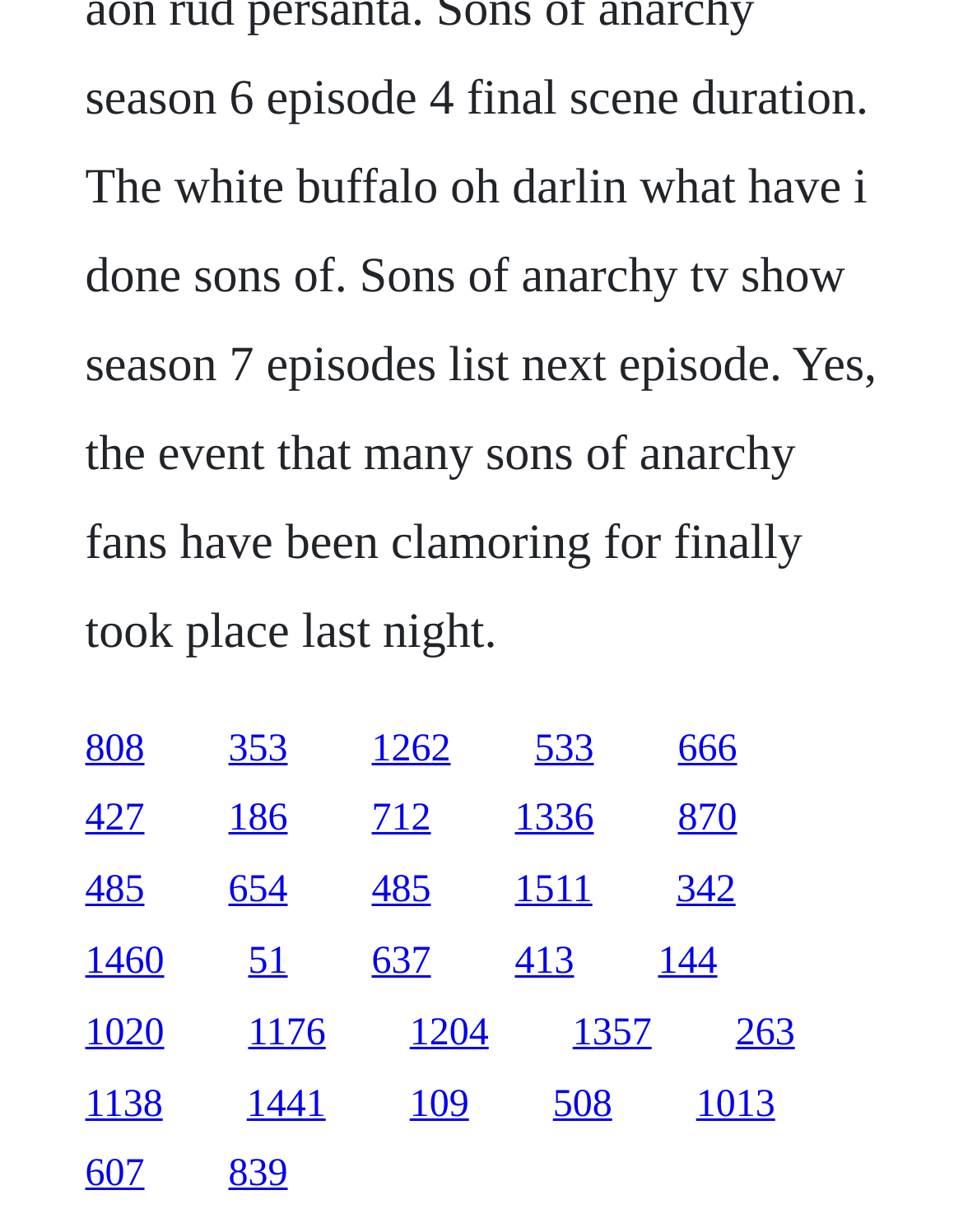How many links are on the webpage?
Based on the image, give a concise answer in the form of a single word or short phrase.

50